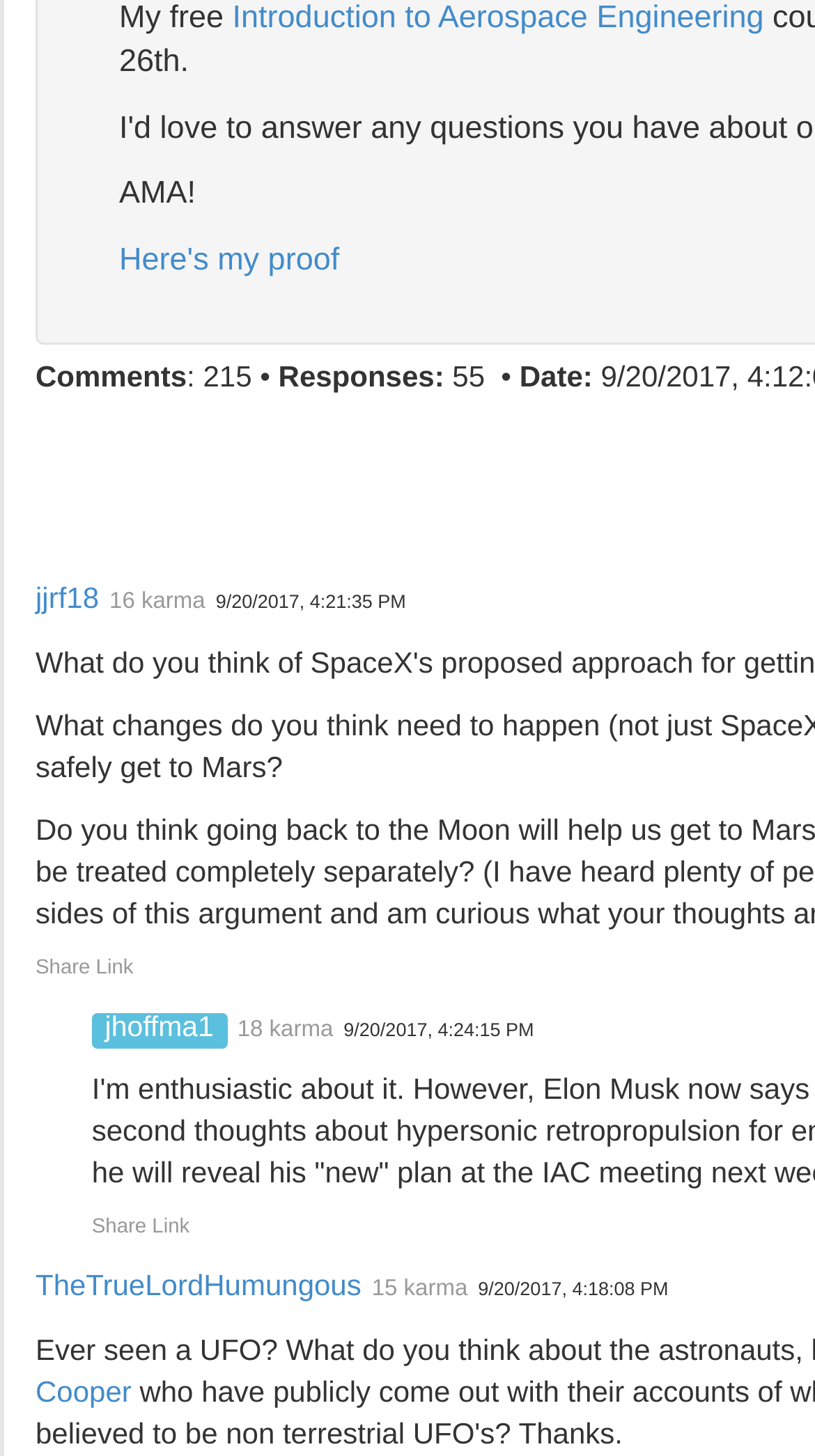Locate the bounding box coordinates of the element I should click to achieve the following instruction: "View 'Pallet Rack' page".

None